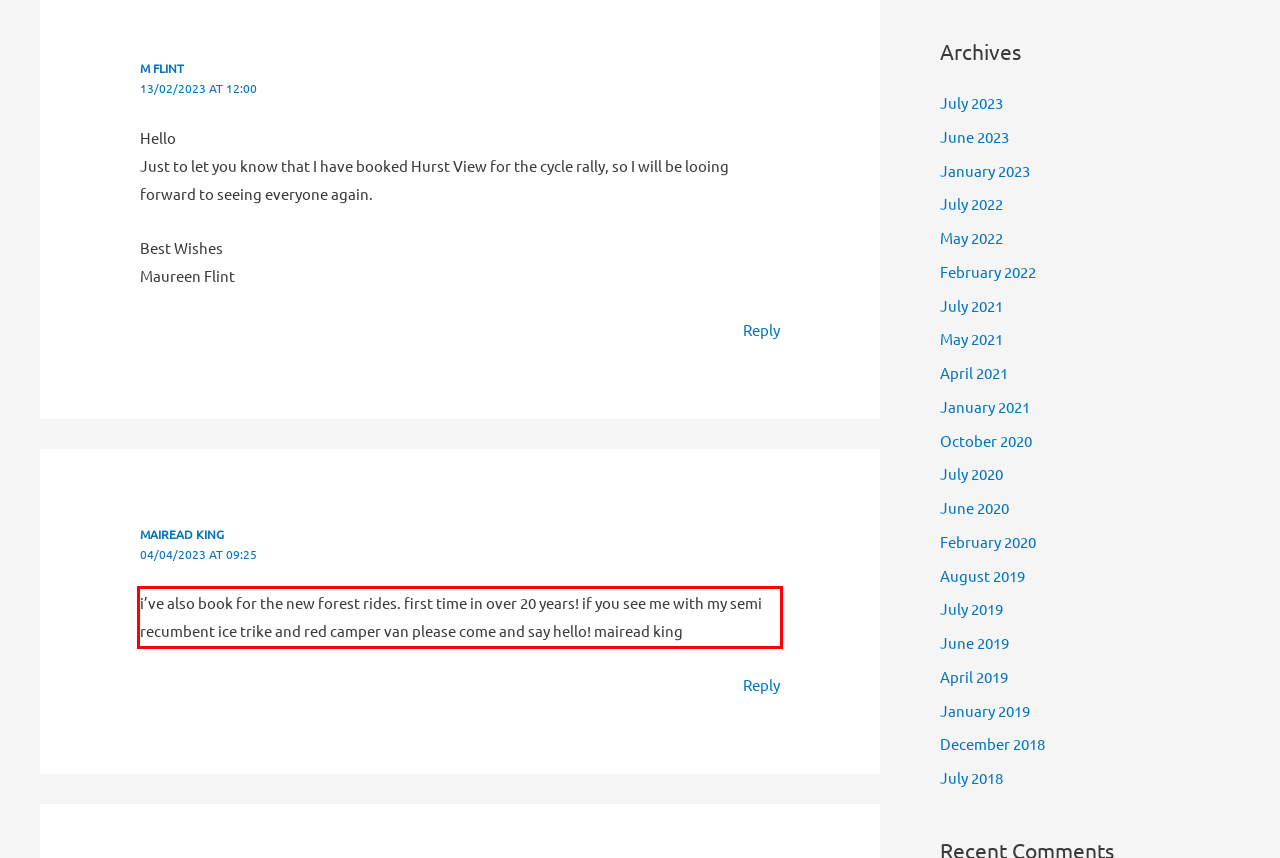Please extract the text content from the UI element enclosed by the red rectangle in the screenshot.

i’ve also book for the new forest rides. first time in over 20 years! if you see me with my semi recumbent ice trike and red camper van please come and say hello! mairead king